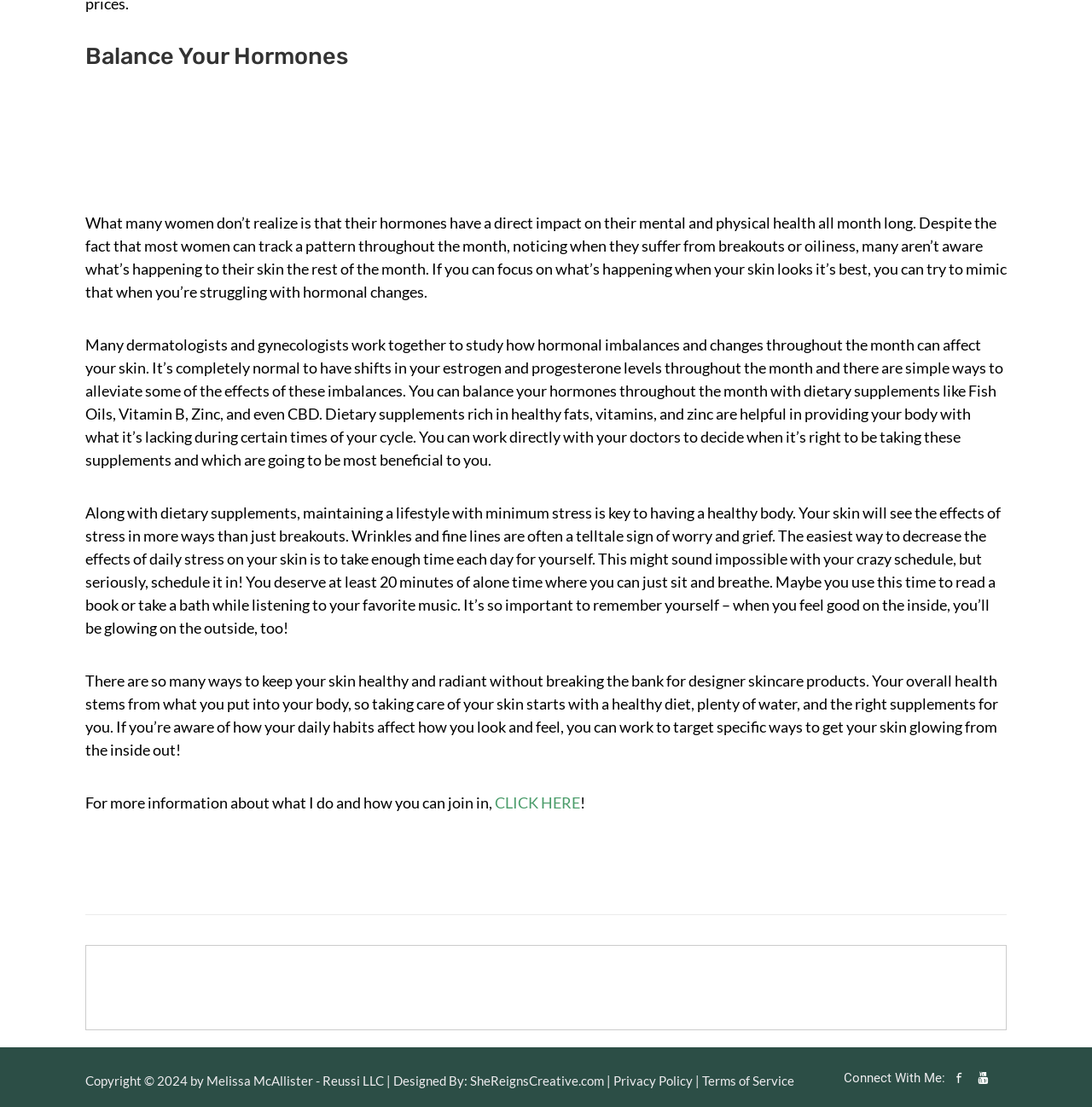Identify and provide the bounding box for the element described by: "Terms of Service".

[0.643, 0.969, 0.727, 0.983]